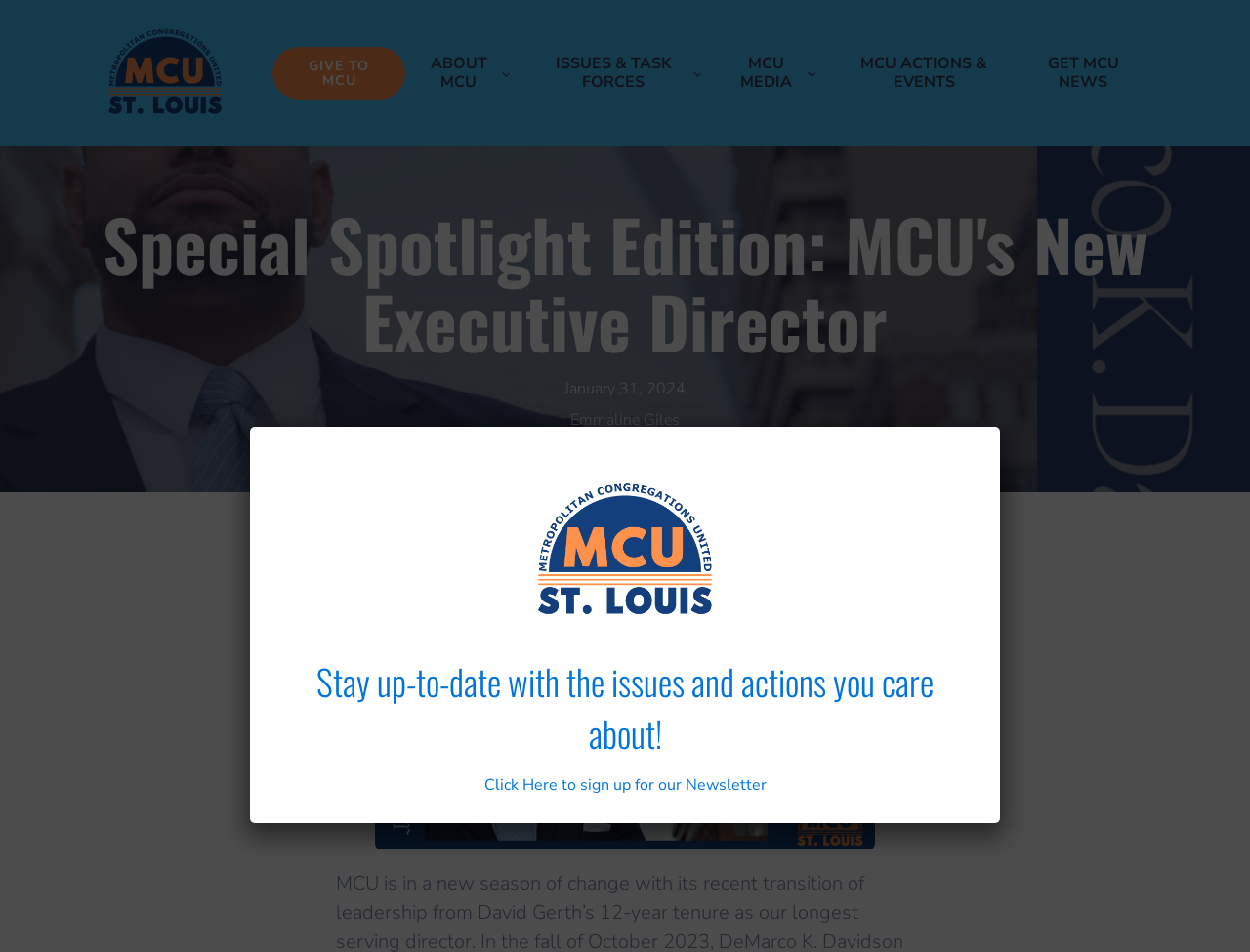Give a one-word or short-phrase answer to the following question: 
What is the date of the spotlight edition?

January 31, 2024